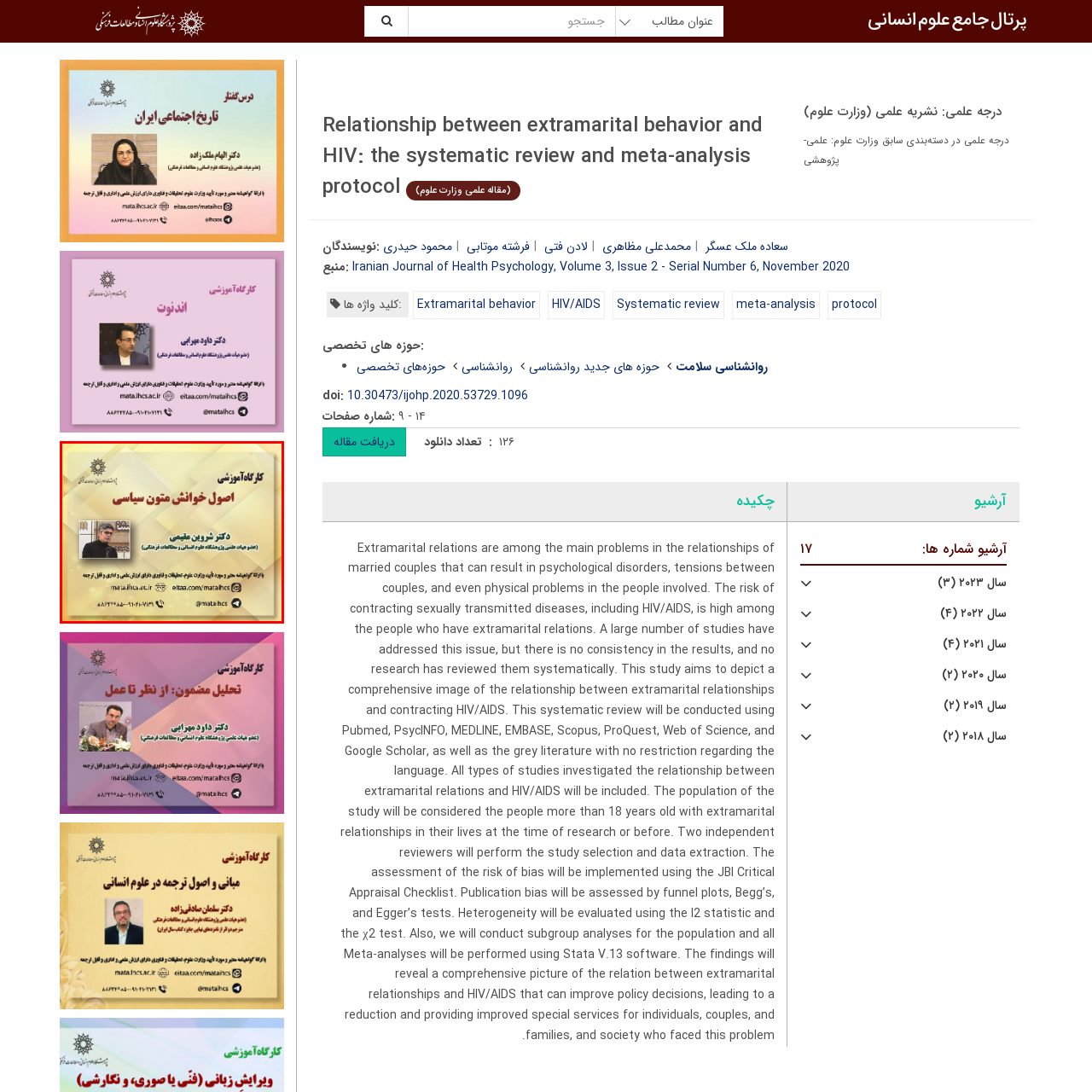Who is leading the workshop?
Direct your attention to the image enclosed by the red bounding box and provide a detailed answer to the question.

According to the caption, the workshop is led by Dr. Shervin Mohammadi, who is associated with a distinguished academic institution.